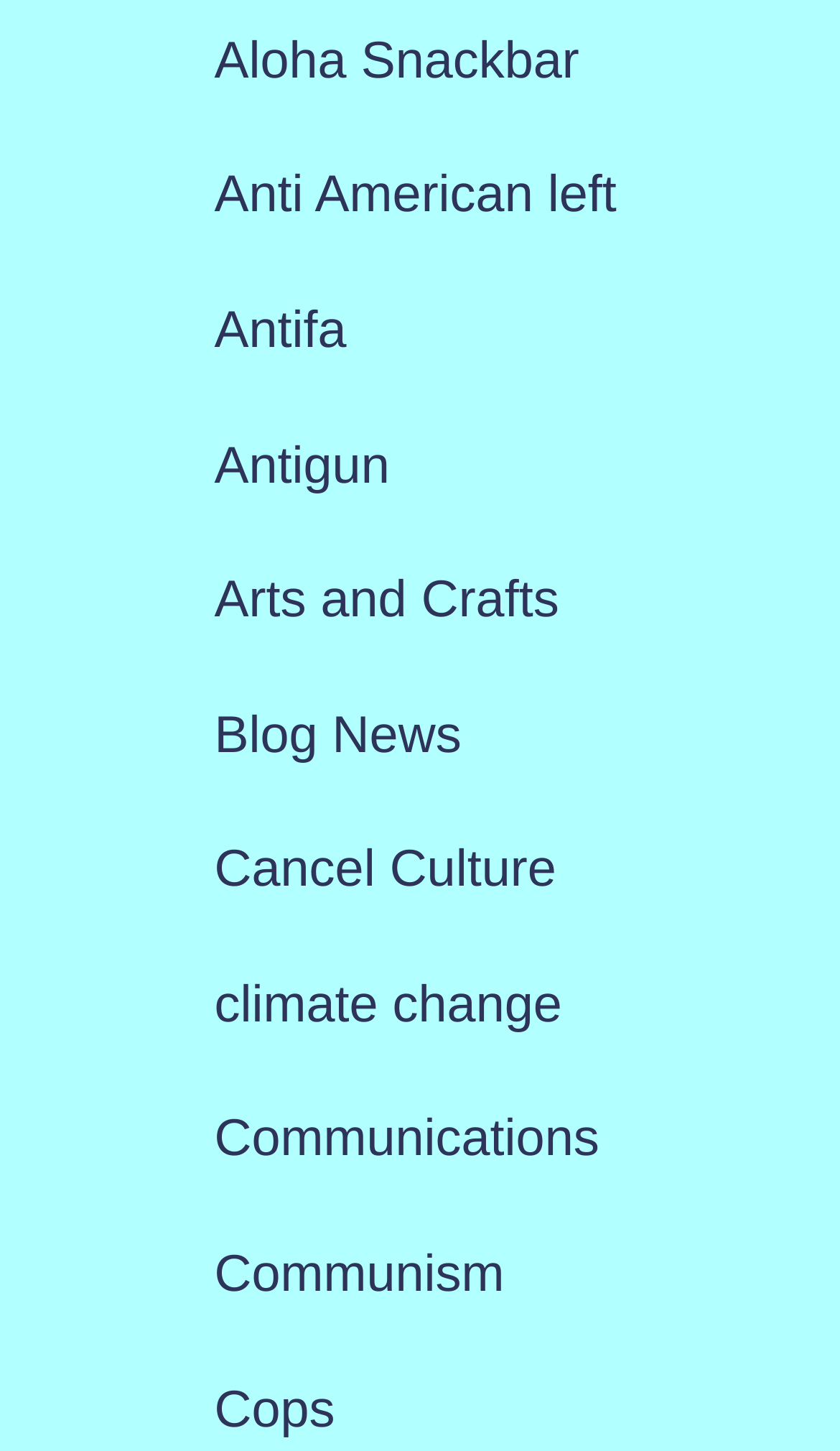Please find the bounding box coordinates of the element that needs to be clicked to perform the following instruction: "Read Blog News". The bounding box coordinates should be four float numbers between 0 and 1, represented as [left, top, right, bottom].

[0.255, 0.487, 0.549, 0.527]